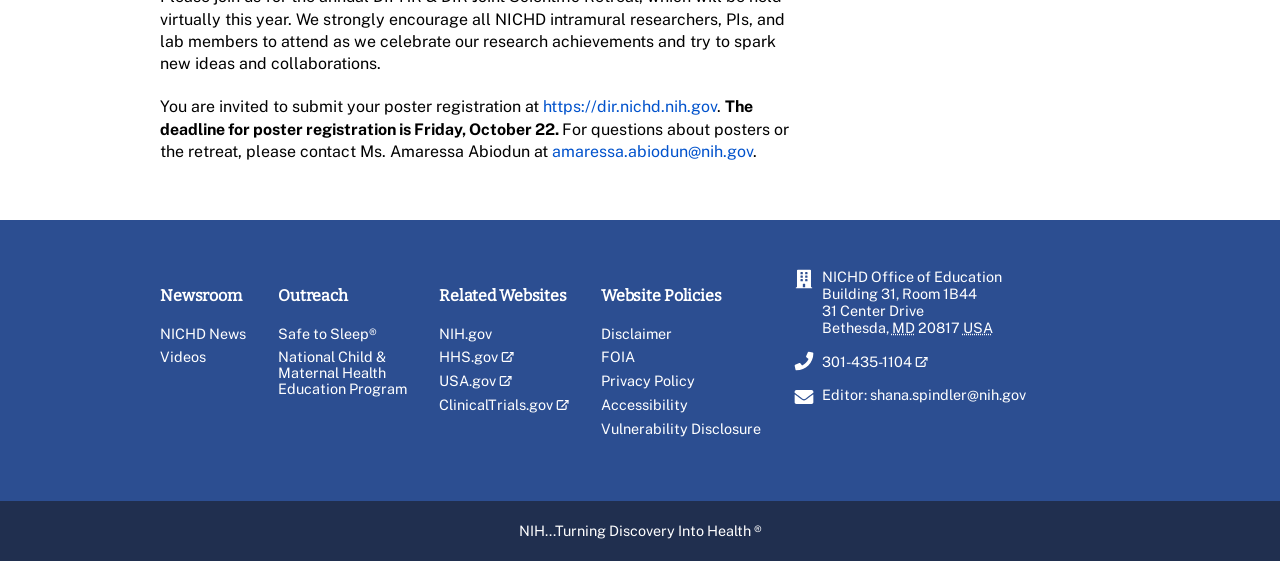Provide the bounding box coordinates of the HTML element this sentence describes: "NICHD News".

[0.125, 0.58, 0.192, 0.609]